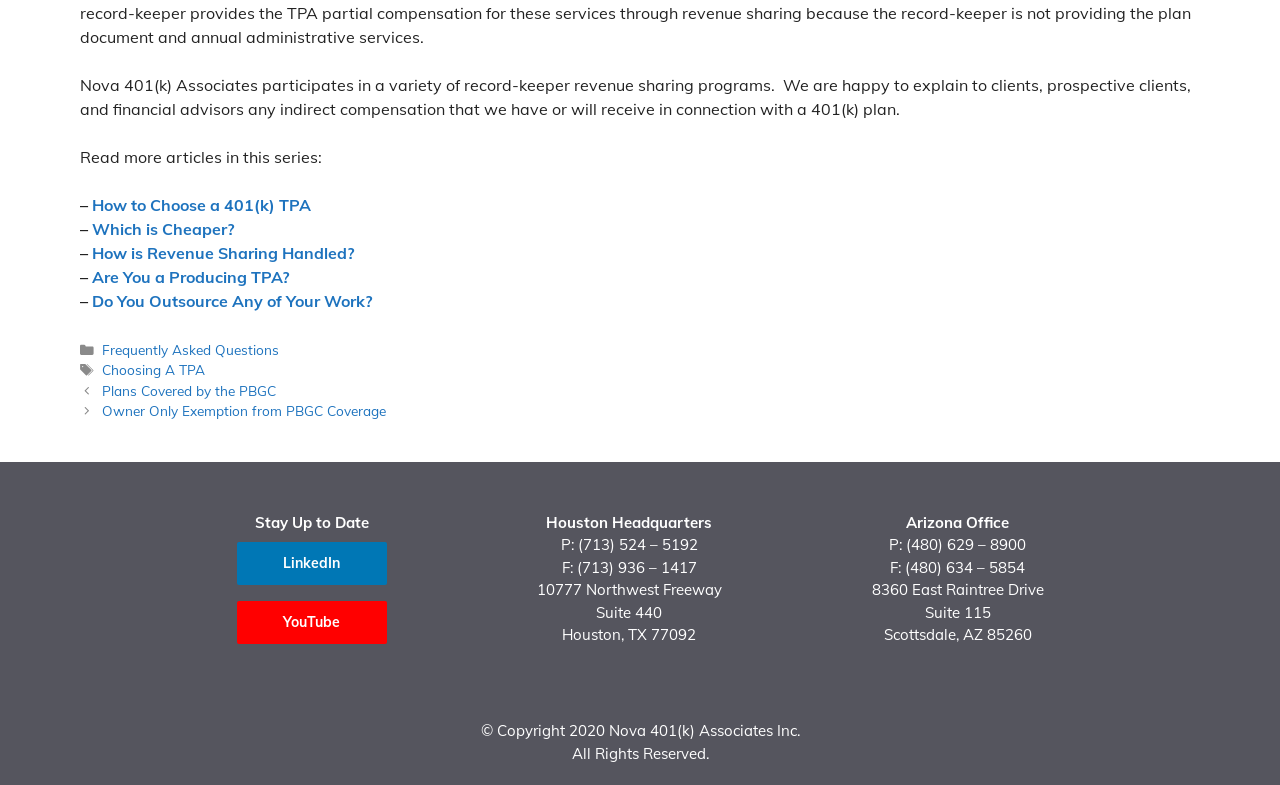Provide the bounding box coordinates of the HTML element this sentence describes: "LinkedIn". The bounding box coordinates consist of four float numbers between 0 and 1, i.e., [left, top, right, bottom].

[0.185, 0.704, 0.302, 0.729]